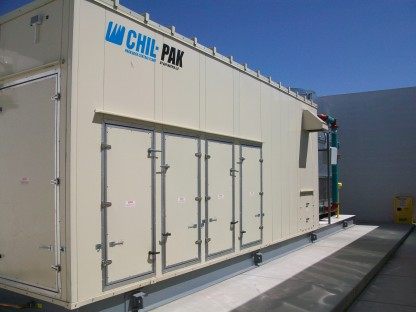Where is the unit positioned?
Please craft a detailed and exhaustive response to the question.

The unit is positioned on a concrete platform, indicating its installation outdoors or on the roof of a building, as mentioned in the caption.